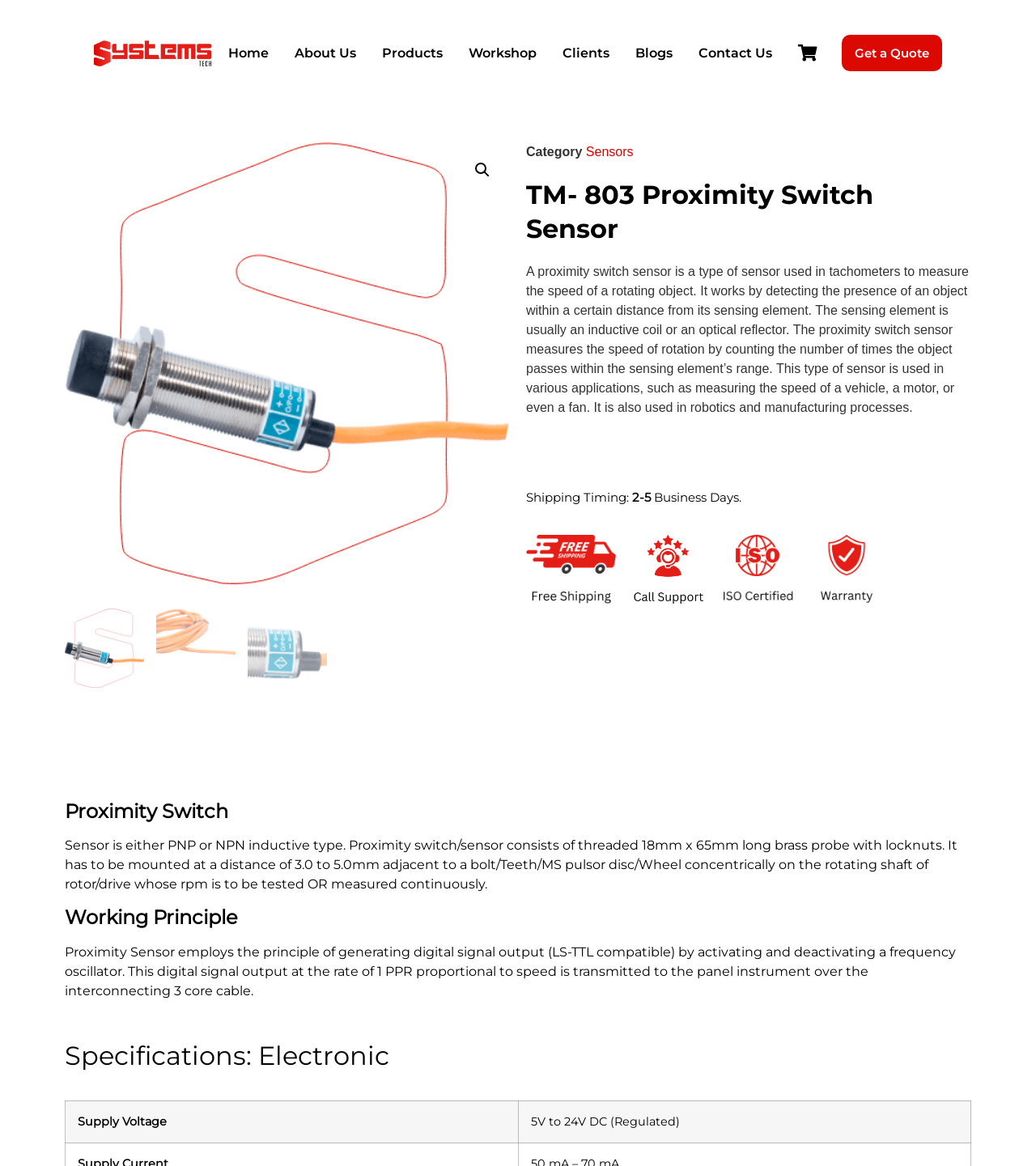What is the supply voltage range for this sensor?
Answer the question in as much detail as possible.

I found this answer by reading the specifications table, which lists the supply voltage range as '5V to 24V DC (Regulated)'.